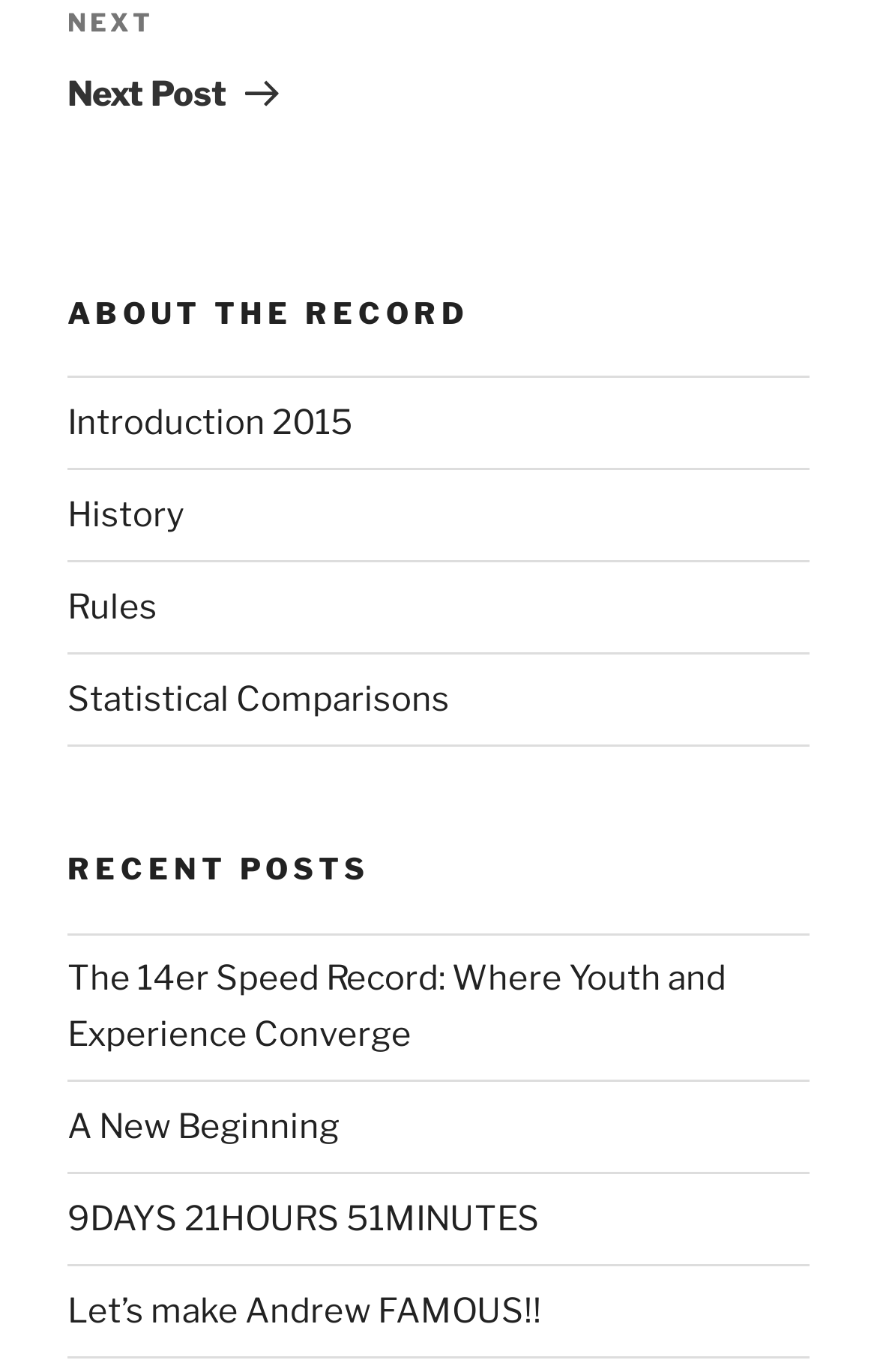Locate the bounding box of the UI element defined by this description: "Introduction 2015". The coordinates should be given as four float numbers between 0 and 1, formatted as [left, top, right, bottom].

[0.077, 0.293, 0.403, 0.323]